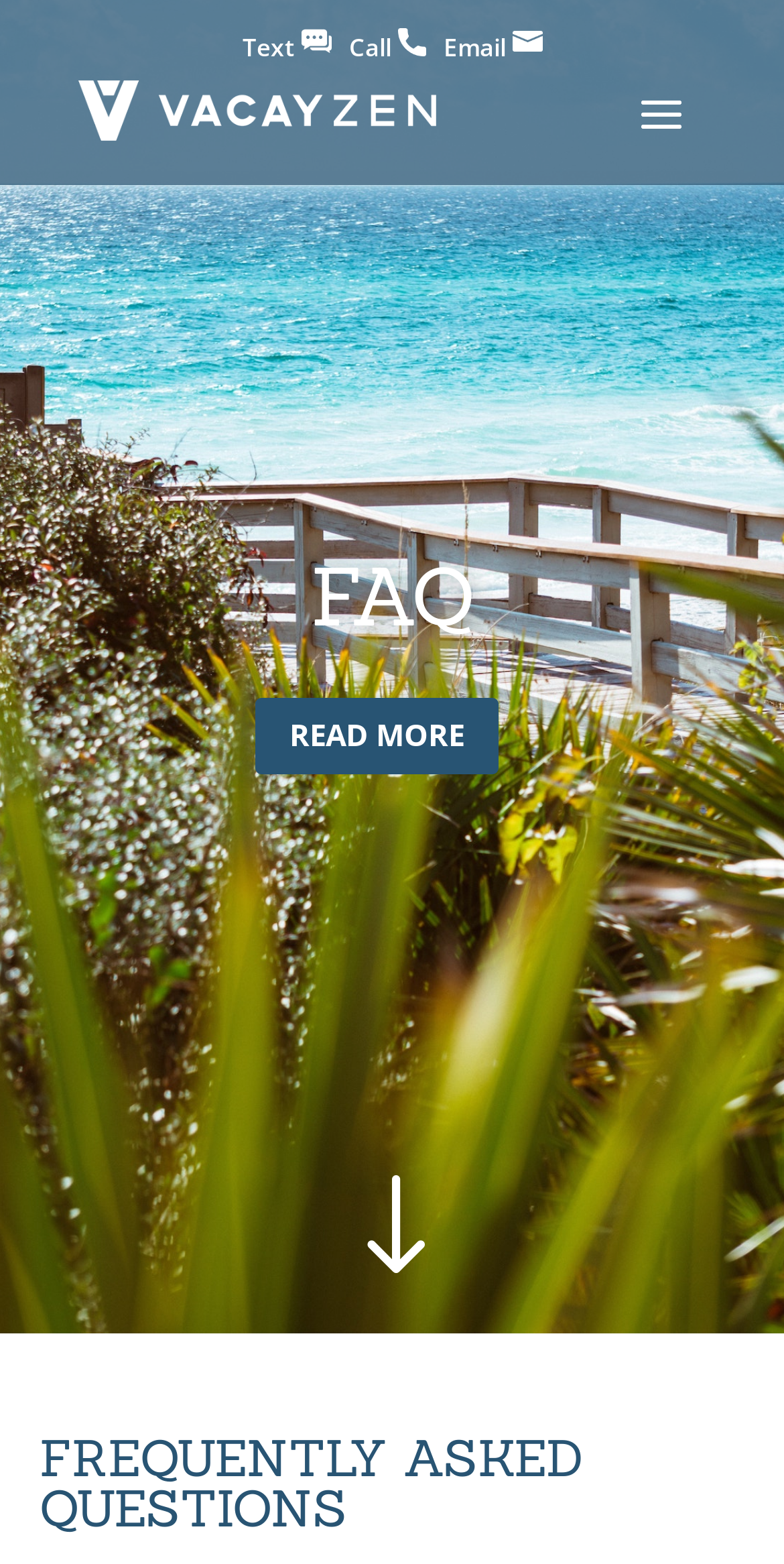What is the tone of the webpage?
Based on the image, provide a one-word or brief-phrase response.

Informative